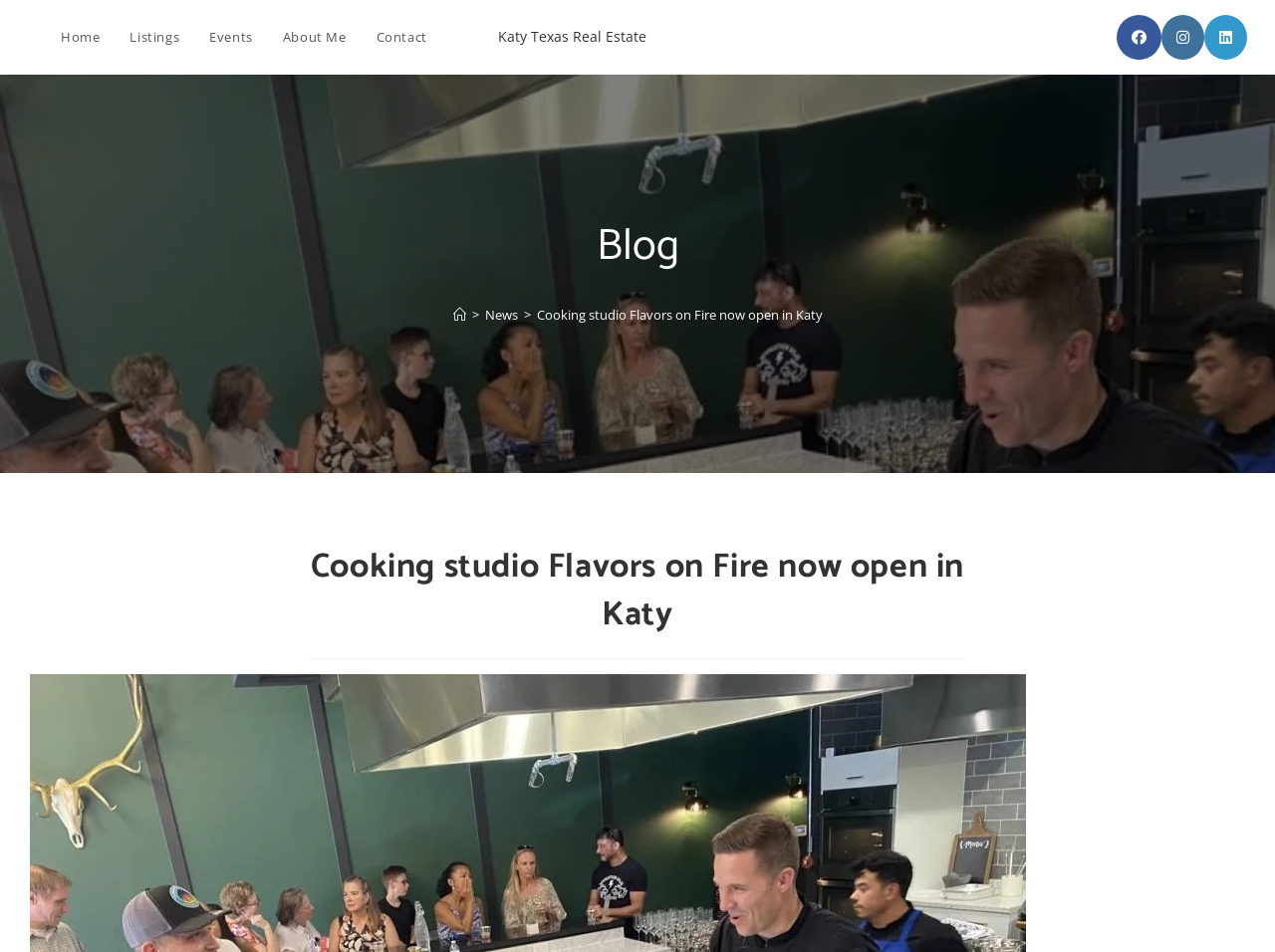Find the bounding box coordinates of the element to click in order to complete this instruction: "Open Facebook page". The bounding box coordinates must be four float numbers between 0 and 1, denoted as [left, top, right, bottom].

[0.876, 0.015, 0.911, 0.062]